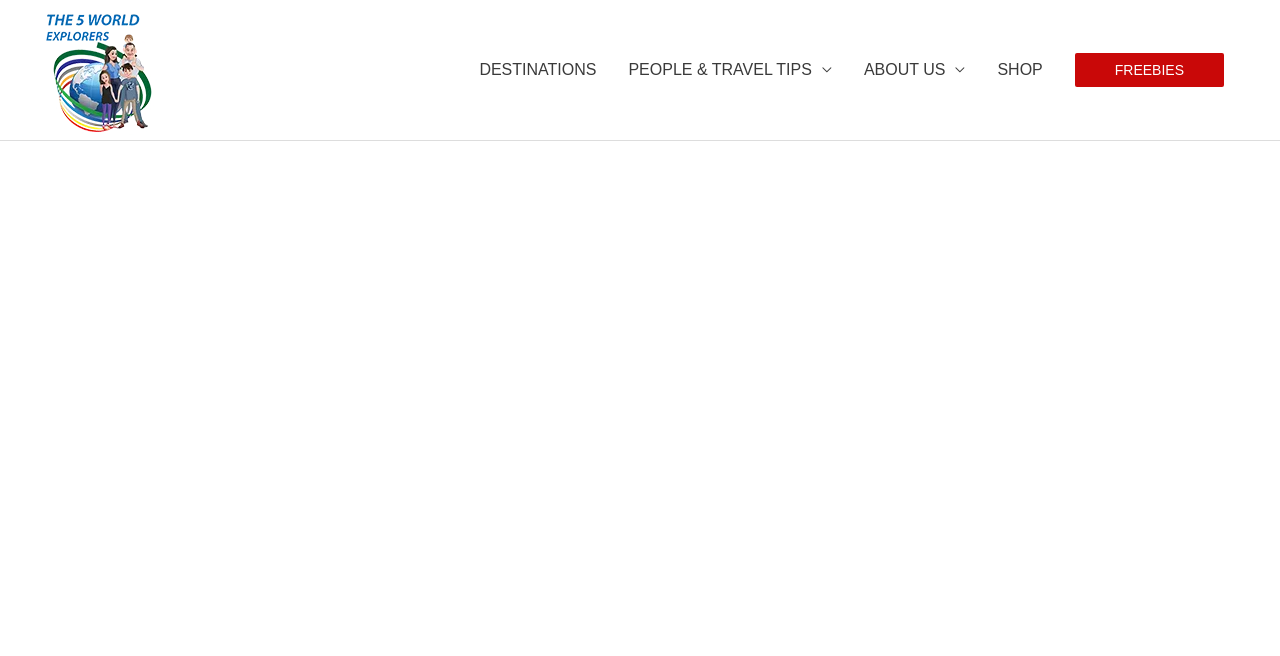Provide an in-depth caption for the webpage.

The webpage appears to be about a book titled "The Adventure Globe" and features a group of explorers. At the top-left corner, there is a small watermark image. Below it, a navigation menu spans across the top of the page, containing links to "DESTINATIONS", "PEOPLE & TRAVEL TIPS", "ABOUT US", "SHOP", and "FREEBIES". The "FREEBIES" link is accompanied by an image of the book "The Adventure Globe". 

In the main content area, there is a prominent image of the book cover, taking up a significant portion of the page. The image is positioned roughly in the middle of the page, with some space above and below it. The overall layout suggests that the webpage is focused on showcasing the book and its related content.